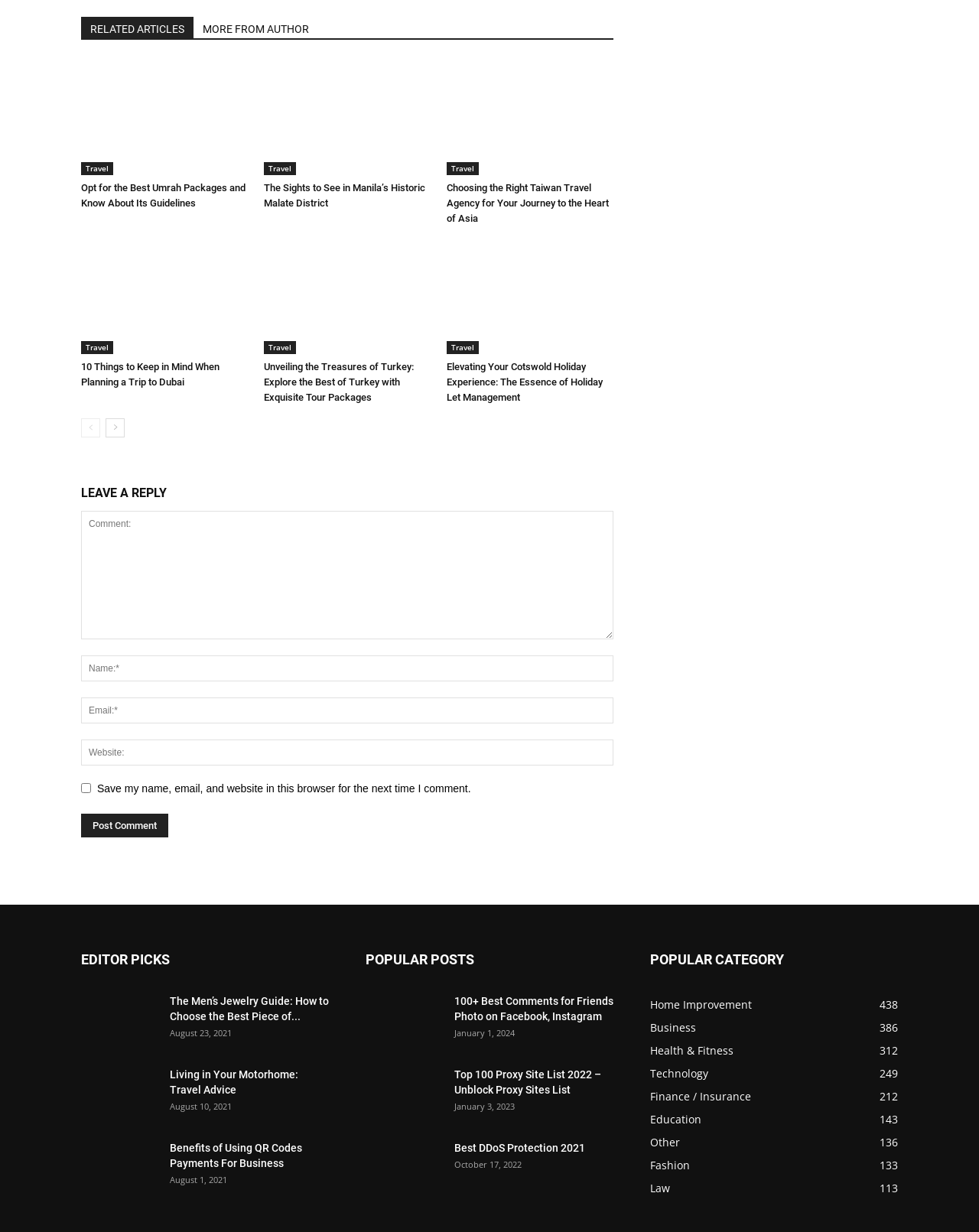Given the following UI element description: "Best DDoS Protection 2021", find the bounding box coordinates in the webpage screenshot.

[0.464, 0.927, 0.598, 0.937]